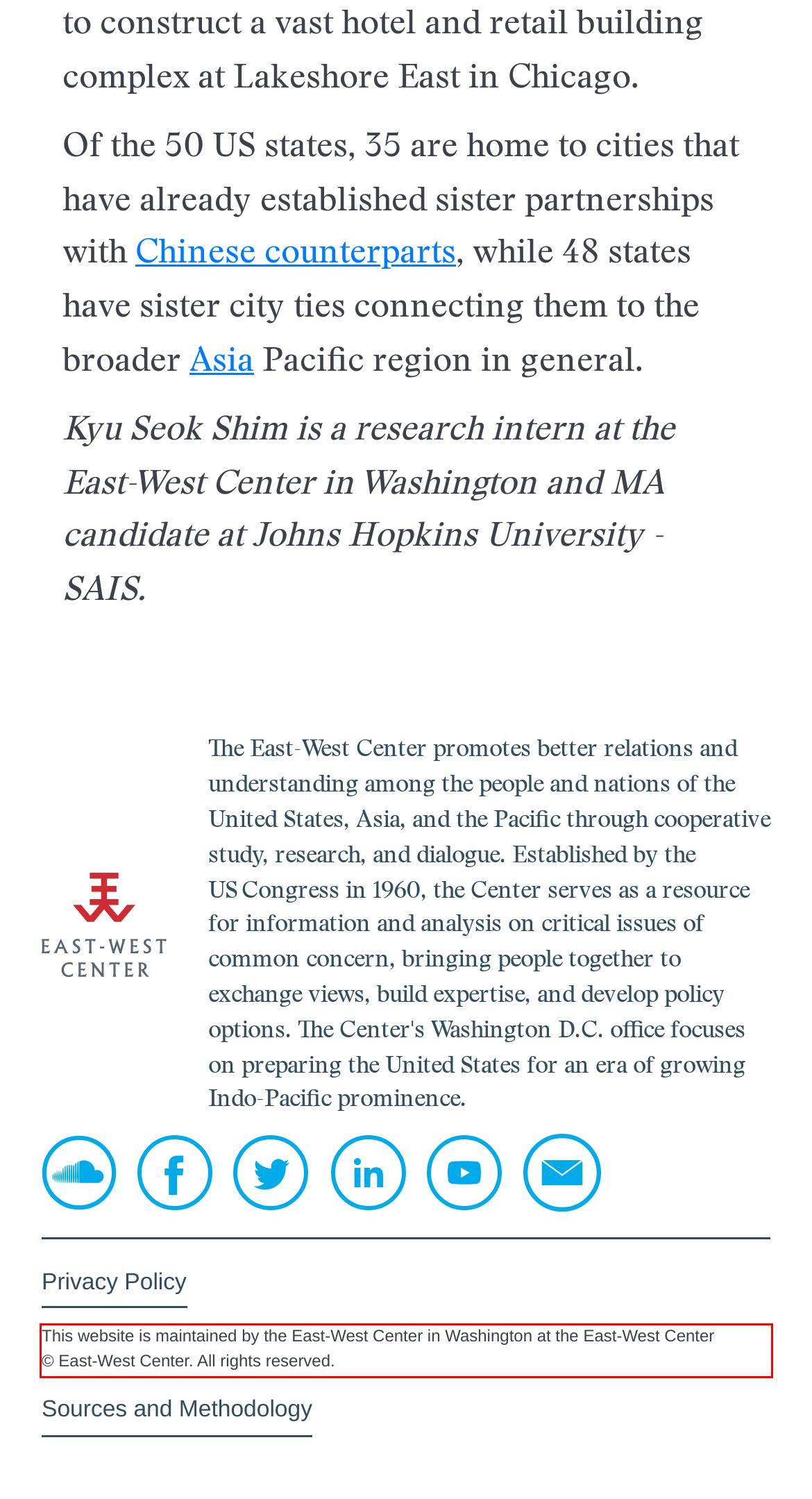Given a webpage screenshot with a red bounding box, perform OCR to read and deliver the text enclosed by the red bounding box.

This website is maintained by the East-West Center in Washington at the East-West Center © East-West Center. All rights reserved.